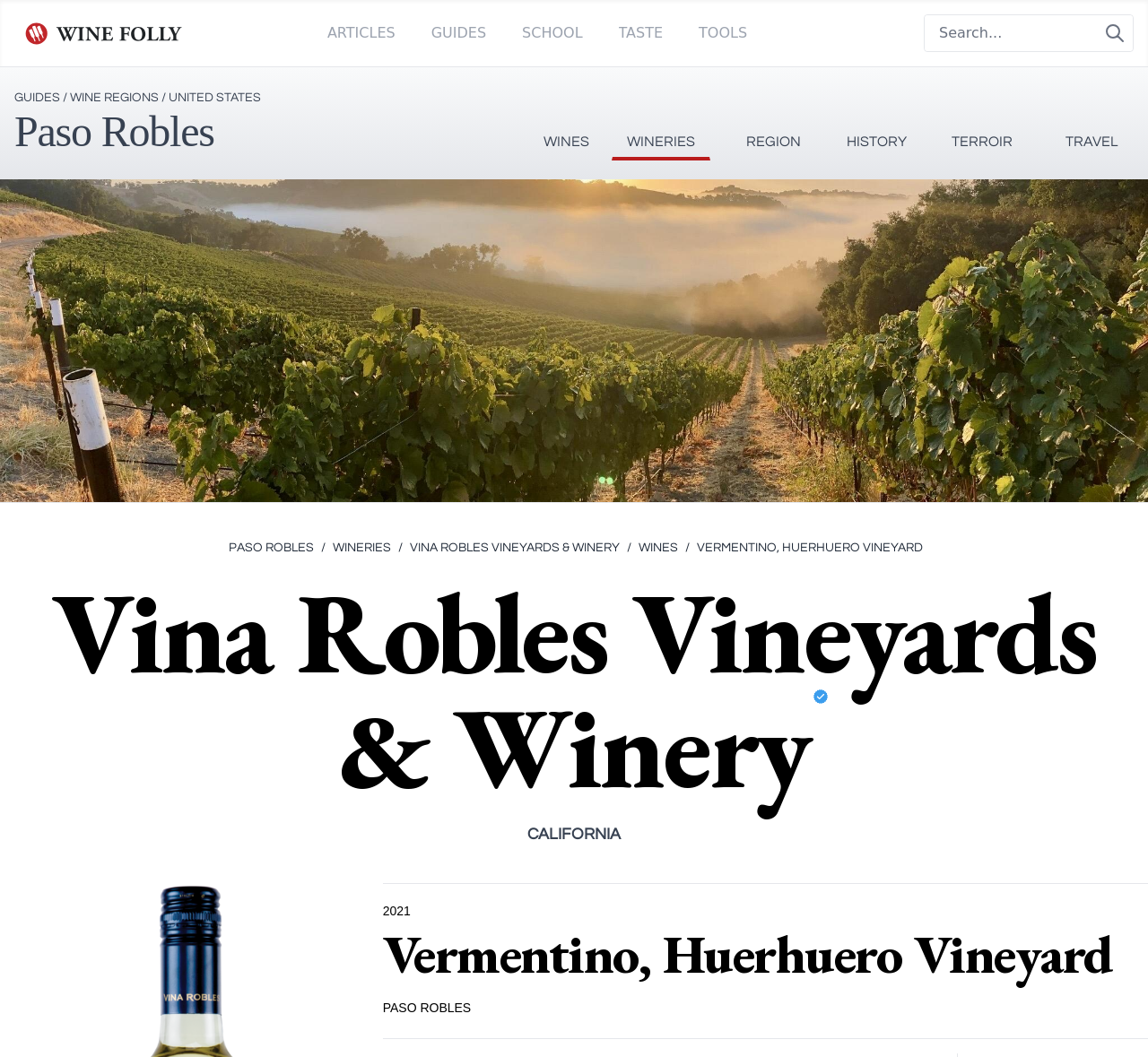Please mark the clickable region by giving the bounding box coordinates needed to complete this instruction: "Explore Paso Robles wine region".

[0.012, 0.104, 0.187, 0.145]